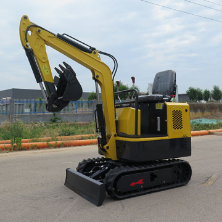Generate an elaborate caption for the image.

The image showcases a compact mini excavator, specifically the "1ton mini excavator HX10 digger machine." This machine features a vibrant yellow exterior with black tracks, designed for maneuverability and efficiency in tight spaces. Its hydraulic arm is equipped with a sturdy bucket and claw attachment, ideal for digging and lifting operations. The excavator is depicted on a construction site, suggesting its utility in various outdoor projects. The background hints at an industrial setting with buildings and greenery, emphasizing the machine's role in earthmoving and construction tasks.